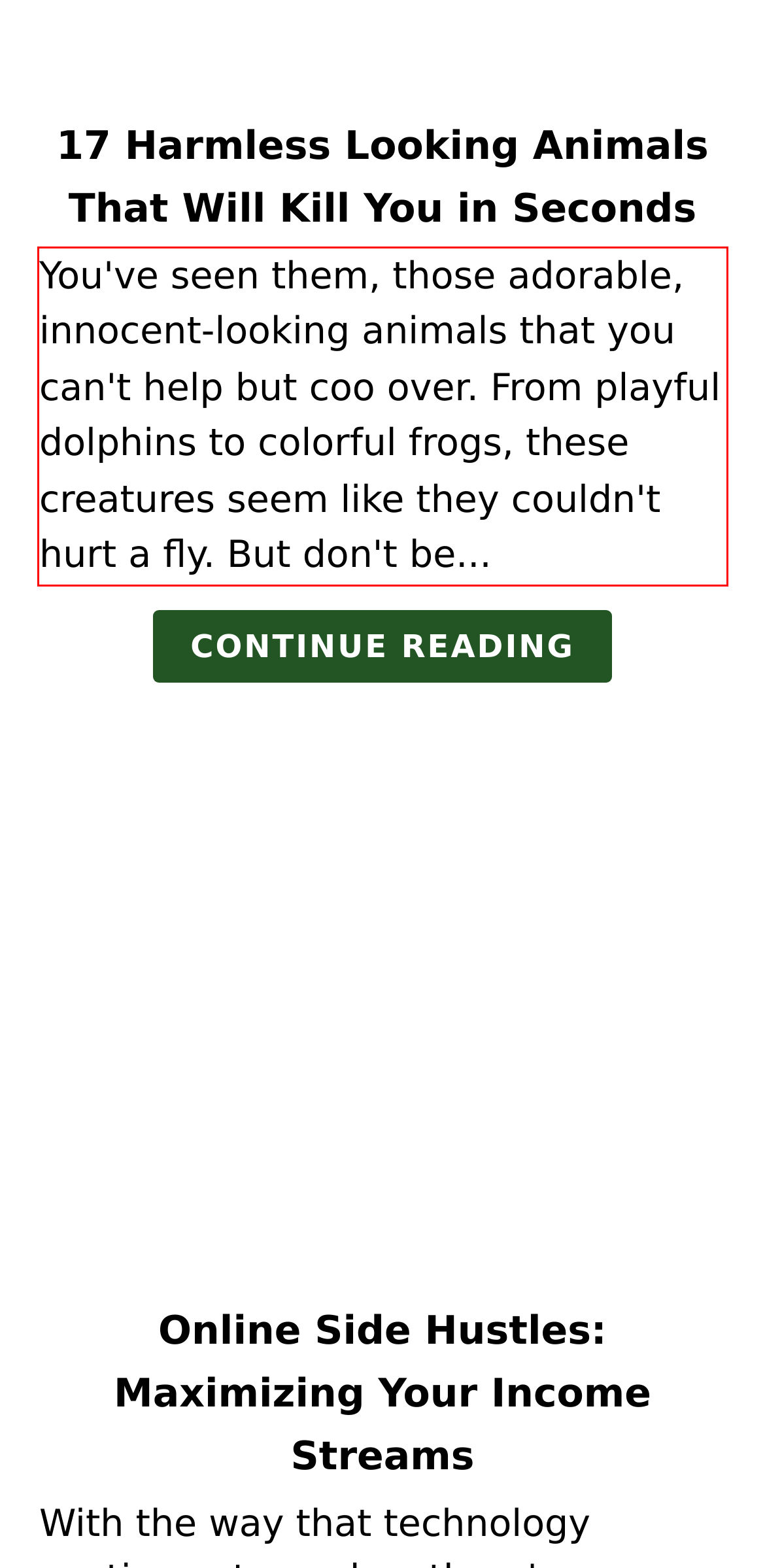Examine the screenshot of the webpage, locate the red bounding box, and perform OCR to extract the text contained within it.

You've seen them, those adorable, innocent-looking animals that you can't help but coo over. From playful dolphins to colorful frogs, these creatures seem like they couldn't hurt a fly. But don't be...